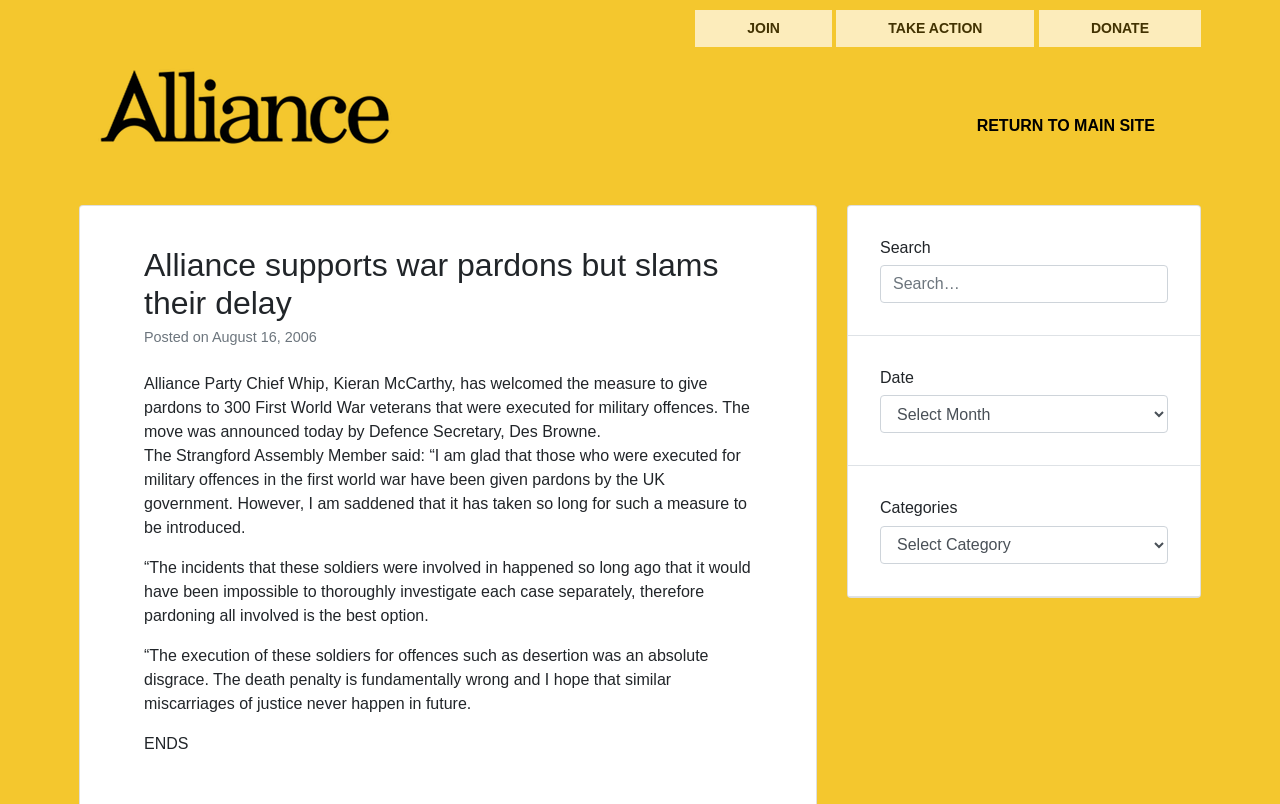Please provide a comprehensive answer to the question below using the information from the image: What is the name of the Alliance Party Chief Whip?

I found the name of the Alliance Party Chief Whip by reading the text 'Alliance Party Chief Whip, Kieran McCarthy, has welcomed the measure...'.